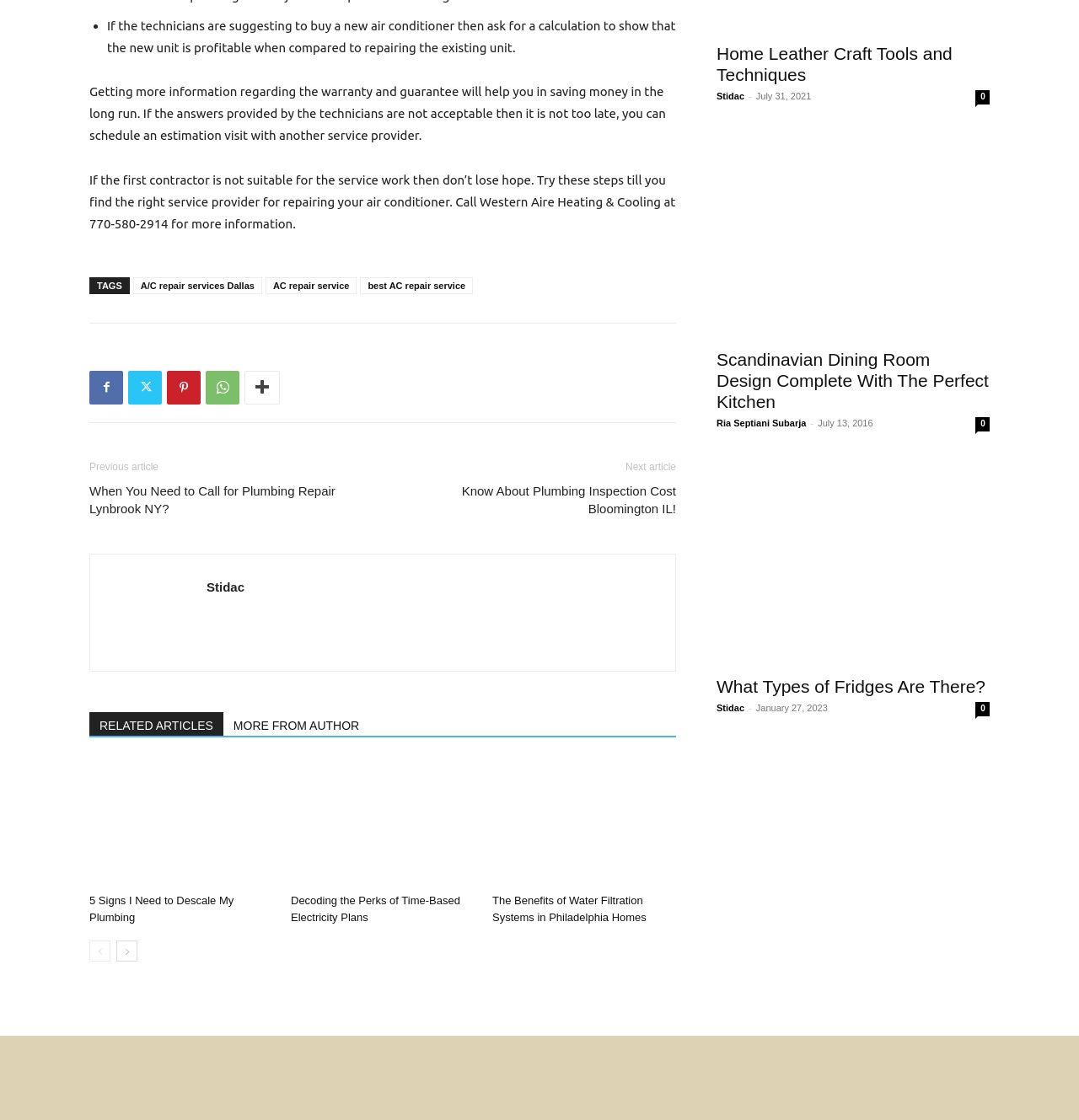What is the date of the article 'Scandinavian Dining Room Design Complete With The Perfect Kitchen'?
Please give a detailed answer to the question using the information shown in the image.

The answer can be found in the article section, where the date of the article 'Scandinavian Dining Room Design Complete With The Perfect Kitchen' is mentioned as July 13, 2016.